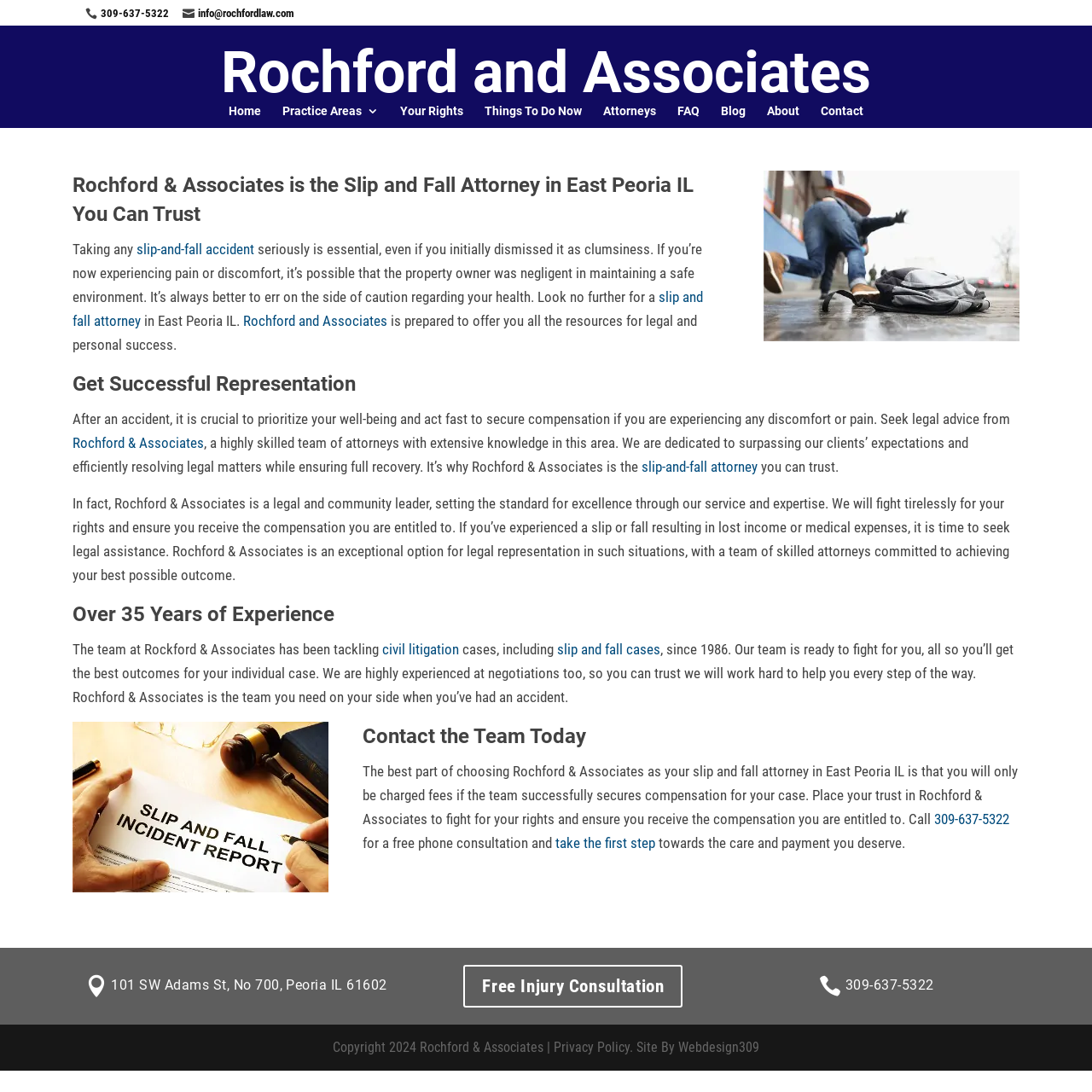Give a concise answer of one word or phrase to the question: 
What is the benefit of choosing Rochford & Associates as a slip and fall attorney?

You only pay fees if they successfully secure compensation